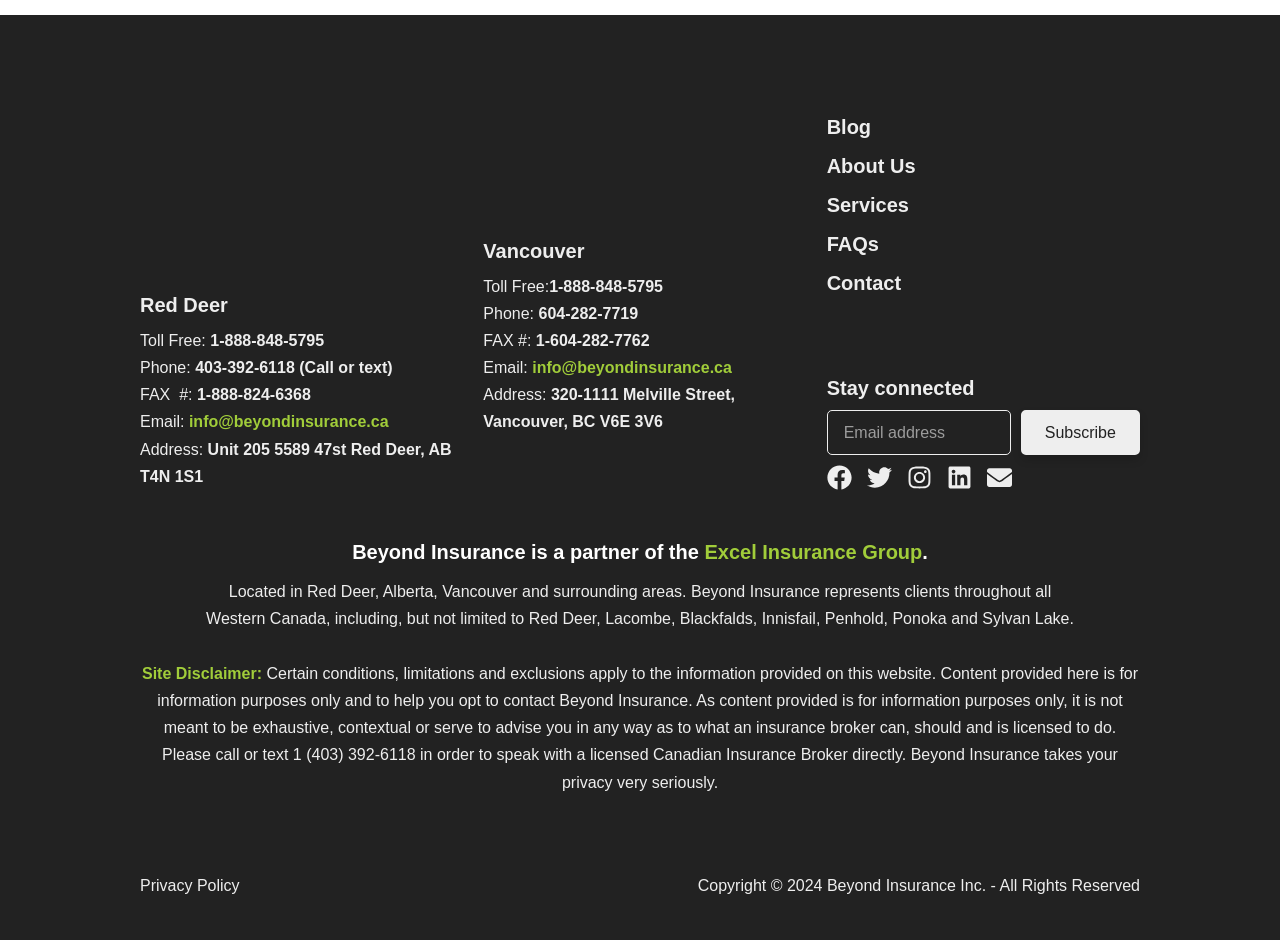Identify the bounding box for the UI element that is described as follows: "alt="Dark Beyond-Excel Logo"".

[0.109, 0.122, 0.344, 0.28]